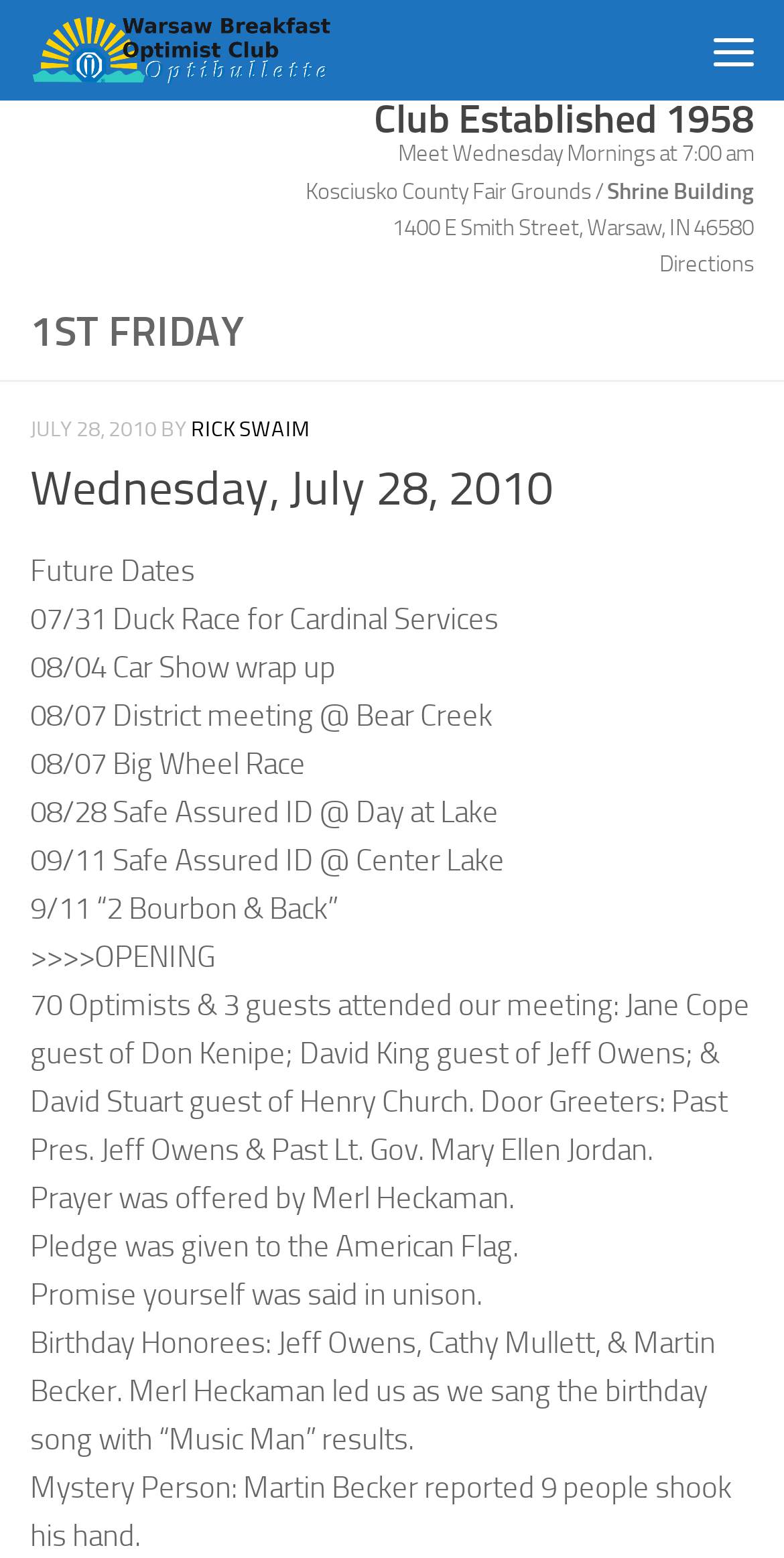Please answer the following question using a single word or phrase: 
Where is the Shrine Building located?

Kosciusko County Fair Grounds